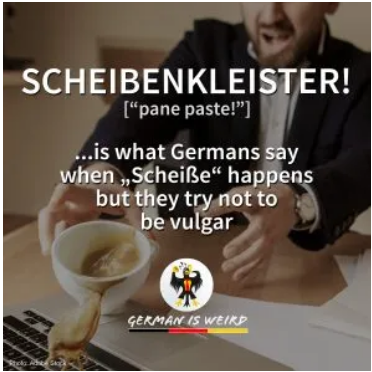Describe all the elements and aspects of the image comprehensively.

The image humorously illustrates the German term "Scheibenkleister!" which translates to "pane paste!" This expression is used to convey surprise or frustration when something unfortunate occurs, similar to saying "Oh no!" in English, but with a more comical twist. The caption emphasizes that Germans use this phrase as a polite alternative when something goes wrong, making an effort to avoid vulgarity. The background shows a man exclaiming while holding a coffee cup, suggesting a relatable moment of mishap, reinforcing the light-hearted nature of the expression. The lower part of the image features the logo "GERMAN IS WEIRD," highlighting the quirky and entertaining aspects of the German language and culture.